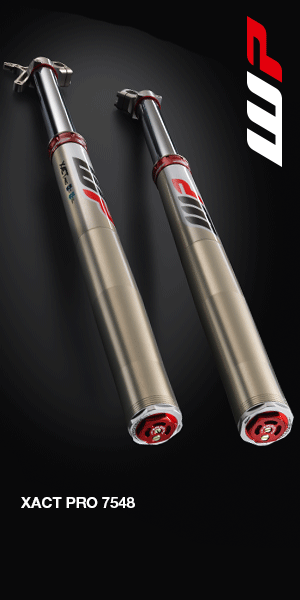Please provide a detailed answer to the question below based on the screenshot: 
What type of motorcycles are the WP XACT PRO 7548 suspension components designed for?

The caption explicitly states that the WP XACT PRO 7548 suspension components are designed for motocross and off-road motorcycles, emphasizing durability and superior performance under demanding conditions.